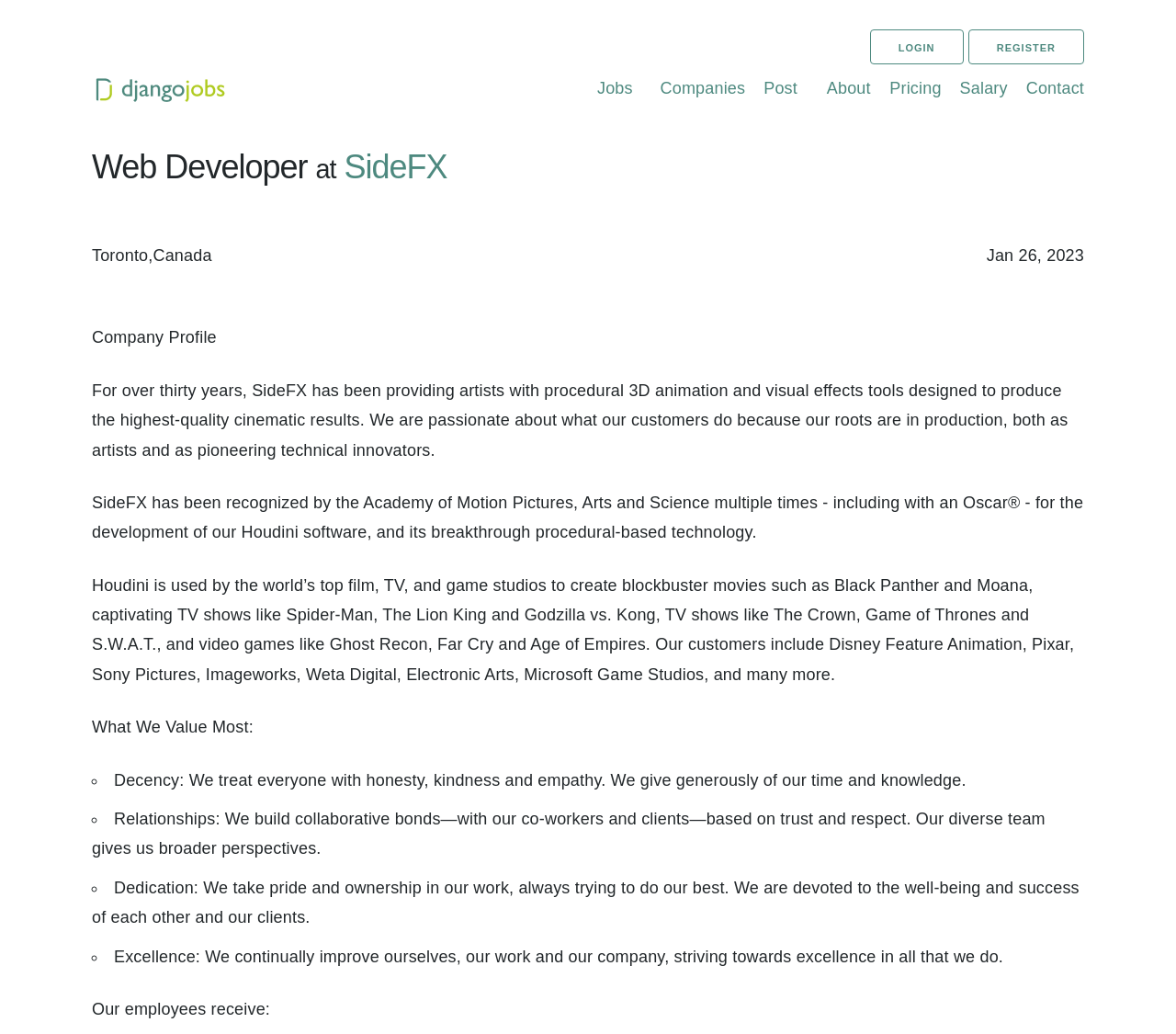Could you locate the bounding box coordinates for the section that should be clicked to accomplish this task: "click the REGISTER link".

[0.823, 0.029, 0.922, 0.063]